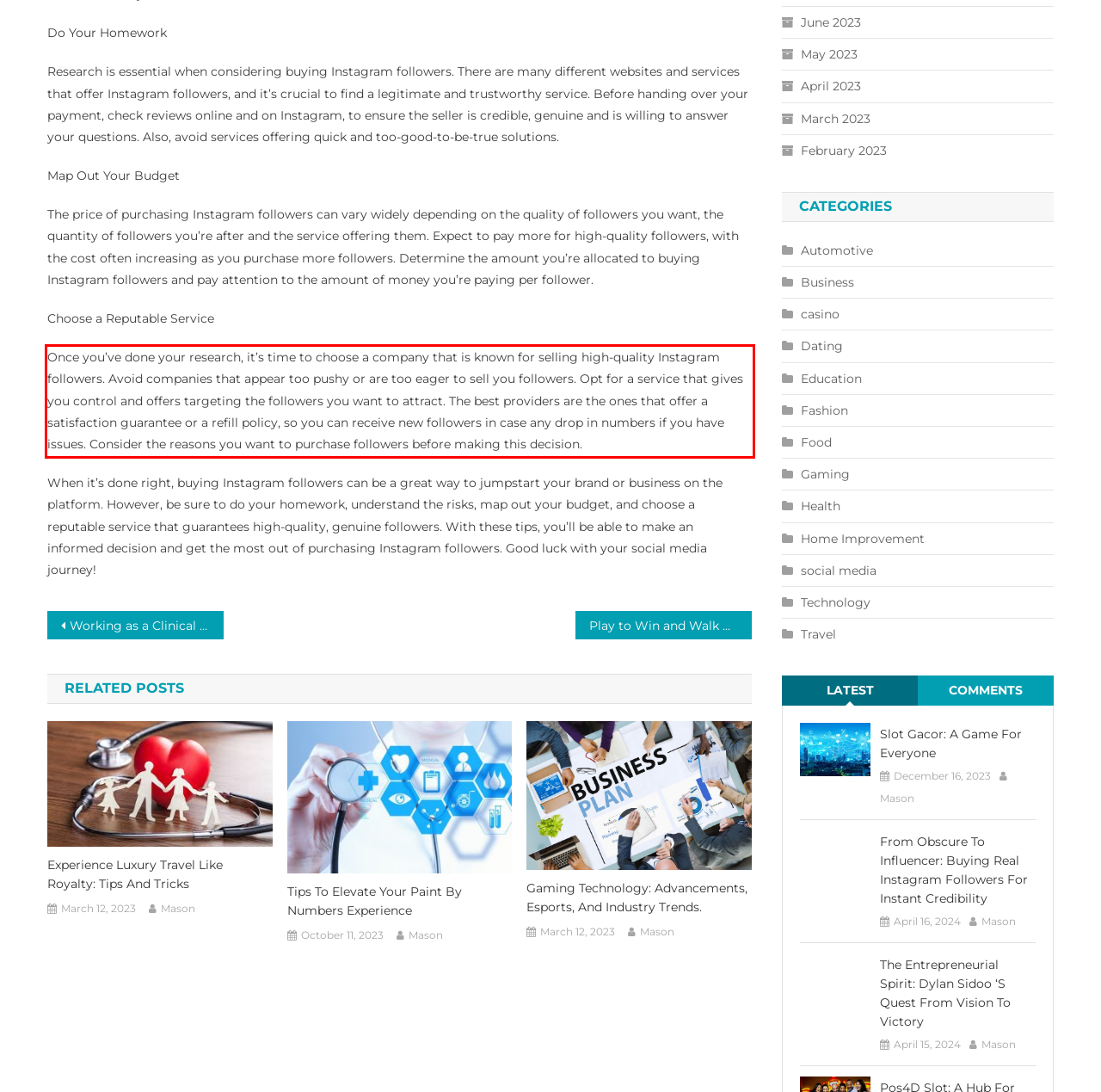You are given a webpage screenshot with a red bounding box around a UI element. Extract and generate the text inside this red bounding box.

Once you’ve done your research, it’s time to choose a company that is known for selling high-quality Instagram followers. Avoid companies that appear too pushy or are too eager to sell you followers. Opt for a service that gives you control and offers targeting the followers you want to attract. The best providers are the ones that offer a satisfaction guarantee or a refill policy, so you can receive new followers in case any drop in numbers if you have issues. Consider the reasons you want to purchase followers before making this decision.